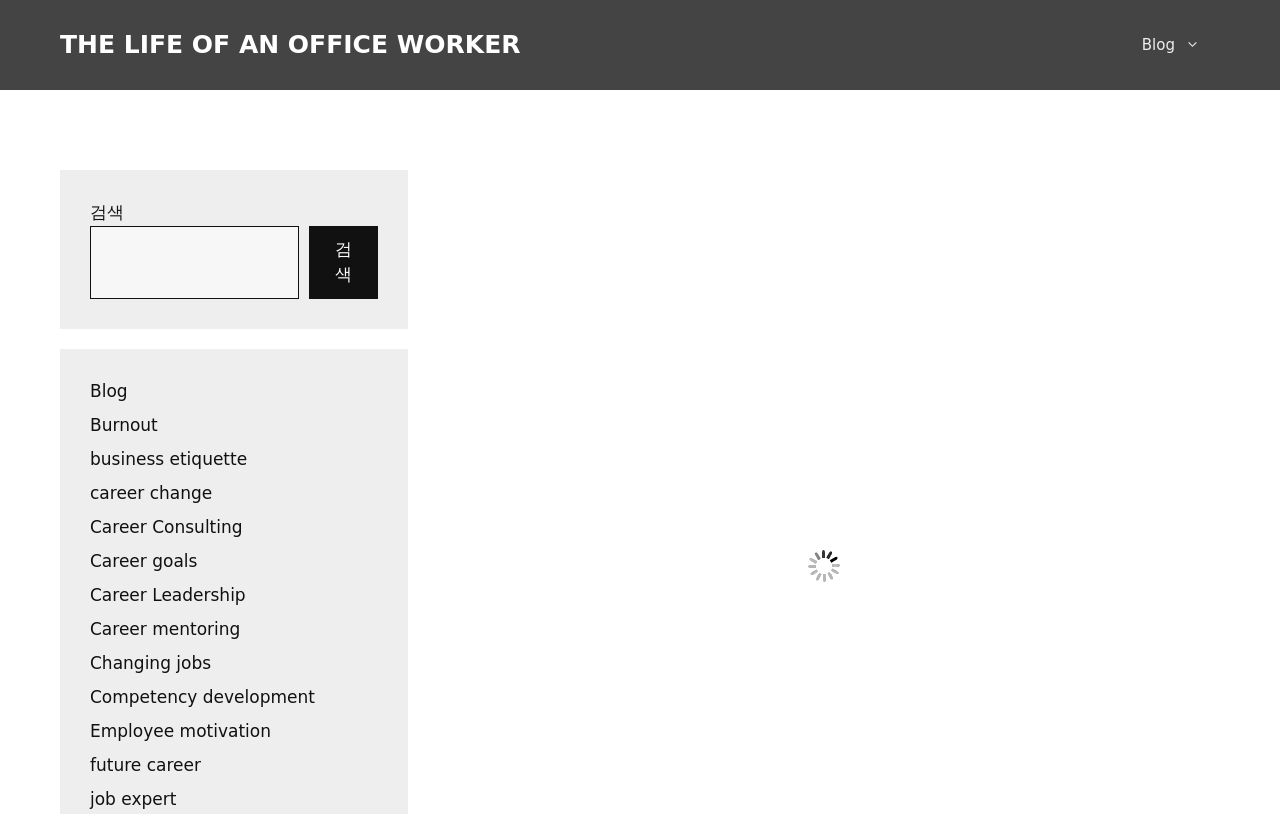What is the primary function of the button next to the search box?
Offer a detailed and exhaustive answer to the question.

I noticed a button element next to the search box, which has the same text '검색' as the static text above the search box. This suggests that the primary function of the button is to submit a search query.